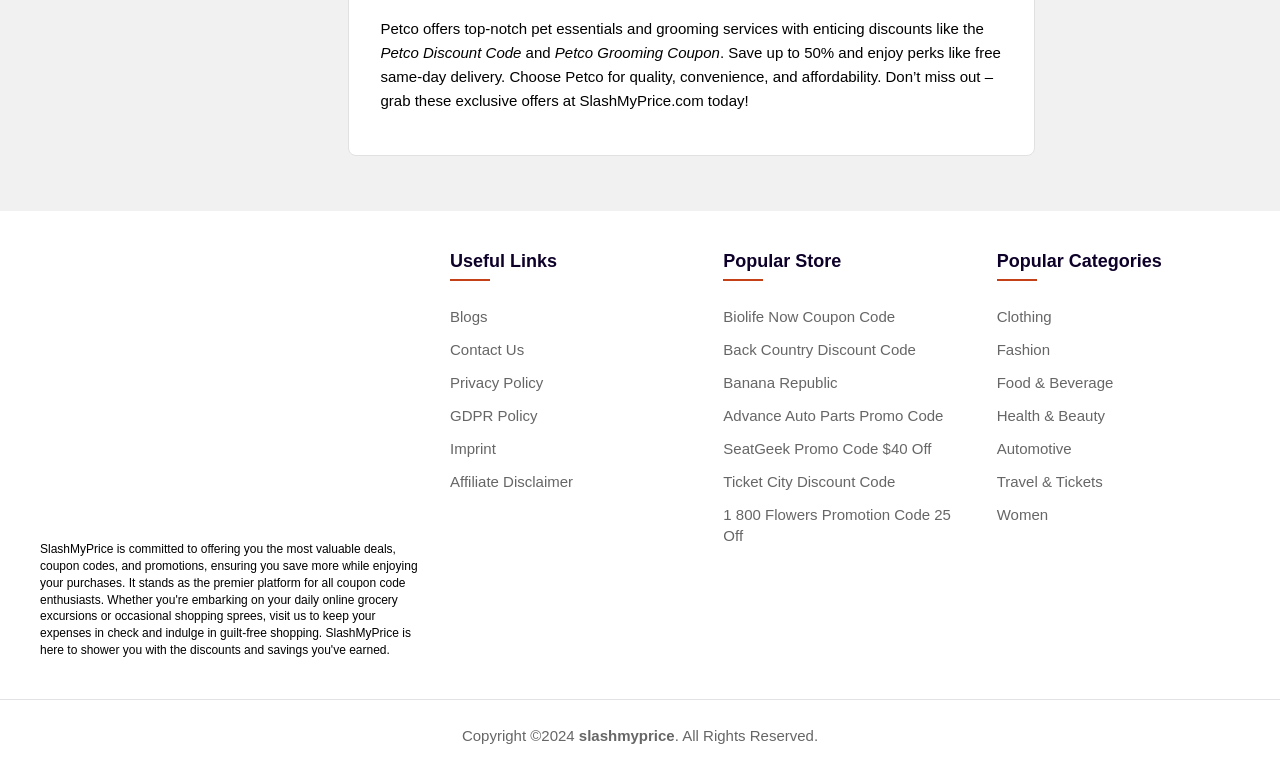What is the name of the website?
Please ensure your answer is as detailed and informative as possible.

The name of the website is mentioned in the StaticText element with the text 'Don’t miss out – grab these exclusive offers at SlashMyPrice.com today!' This indicates that the website is SlashMyPrice.com, which provides discounts and promo codes for various stores.